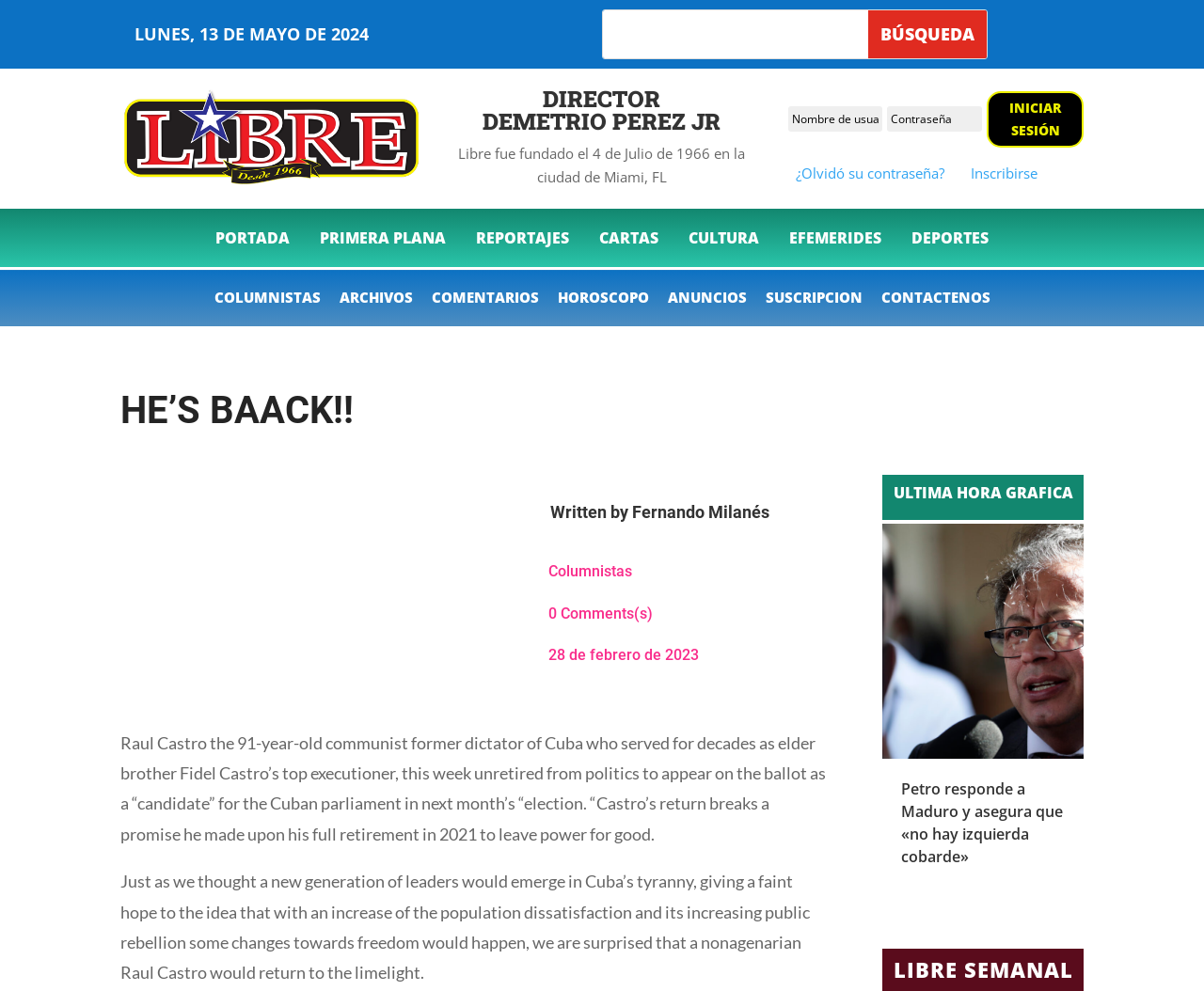Who is the author of the article 'HE’S BAACK!!'?
Give a one-word or short phrase answer based on the image.

Fernando Milanés